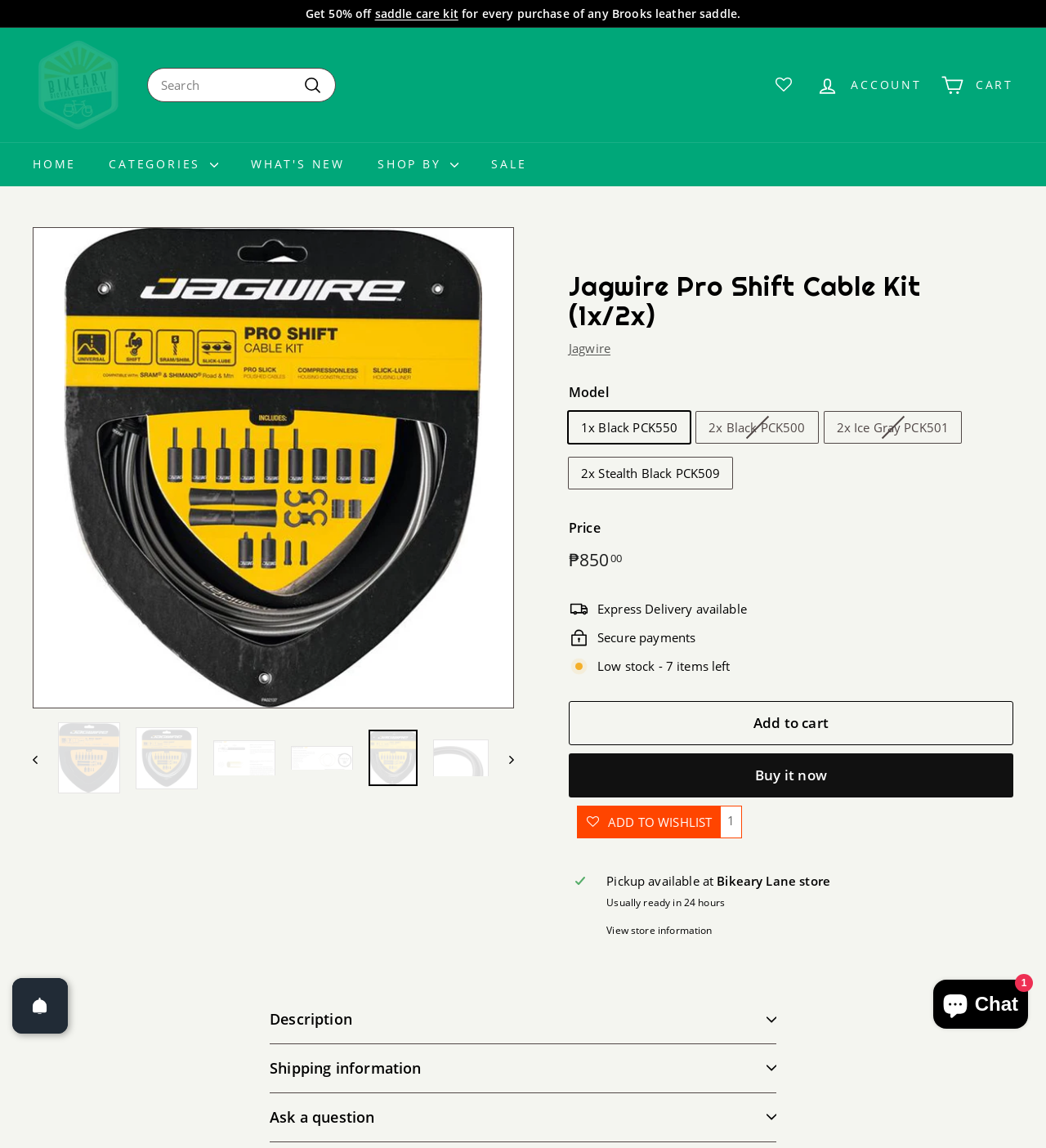How many items are left in stock?
Using the picture, provide a one-word or short phrase answer.

7